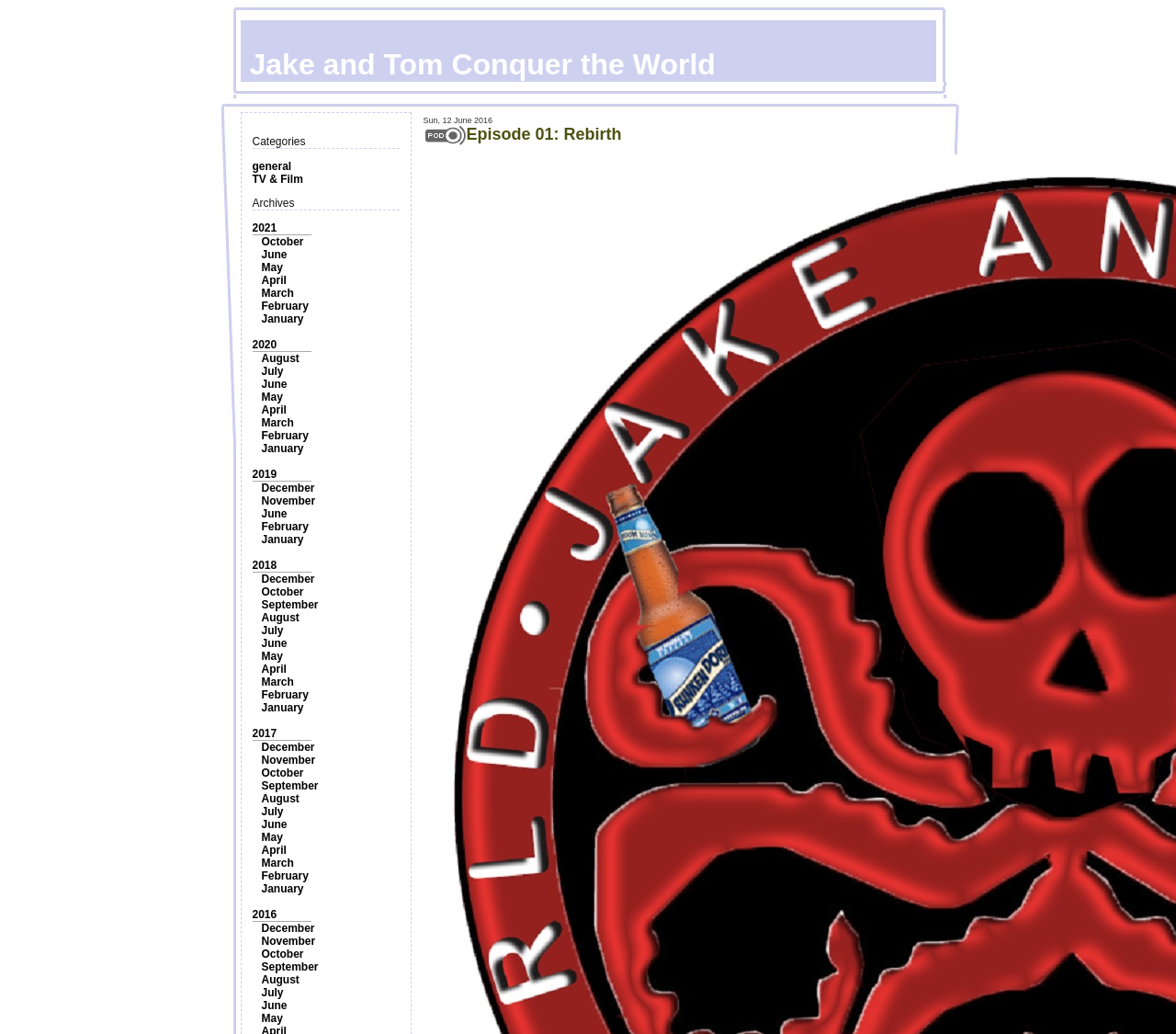Write an extensive caption that covers every aspect of the webpage.

This webpage is about "Jake and Tom Conquer the World : Episode 01: Rebirth". At the top, there is a small image taking up about 64% of the width, centered horizontally. Below the image, there are two sections of links and text. On the left, there is a list of categories, including "general" and "TV & Film", followed by a list of archives organized by year, from 2021 to 2016, with each year having multiple months listed below it. The months are listed in chronological order, with the most recent months at the top. 

On the right side, there is a larger image taking up about 36% of the width, positioned above a link to "Episode 01: Rebirth". The overall layout is organized, with clear headings and concise text, making it easy to navigate.